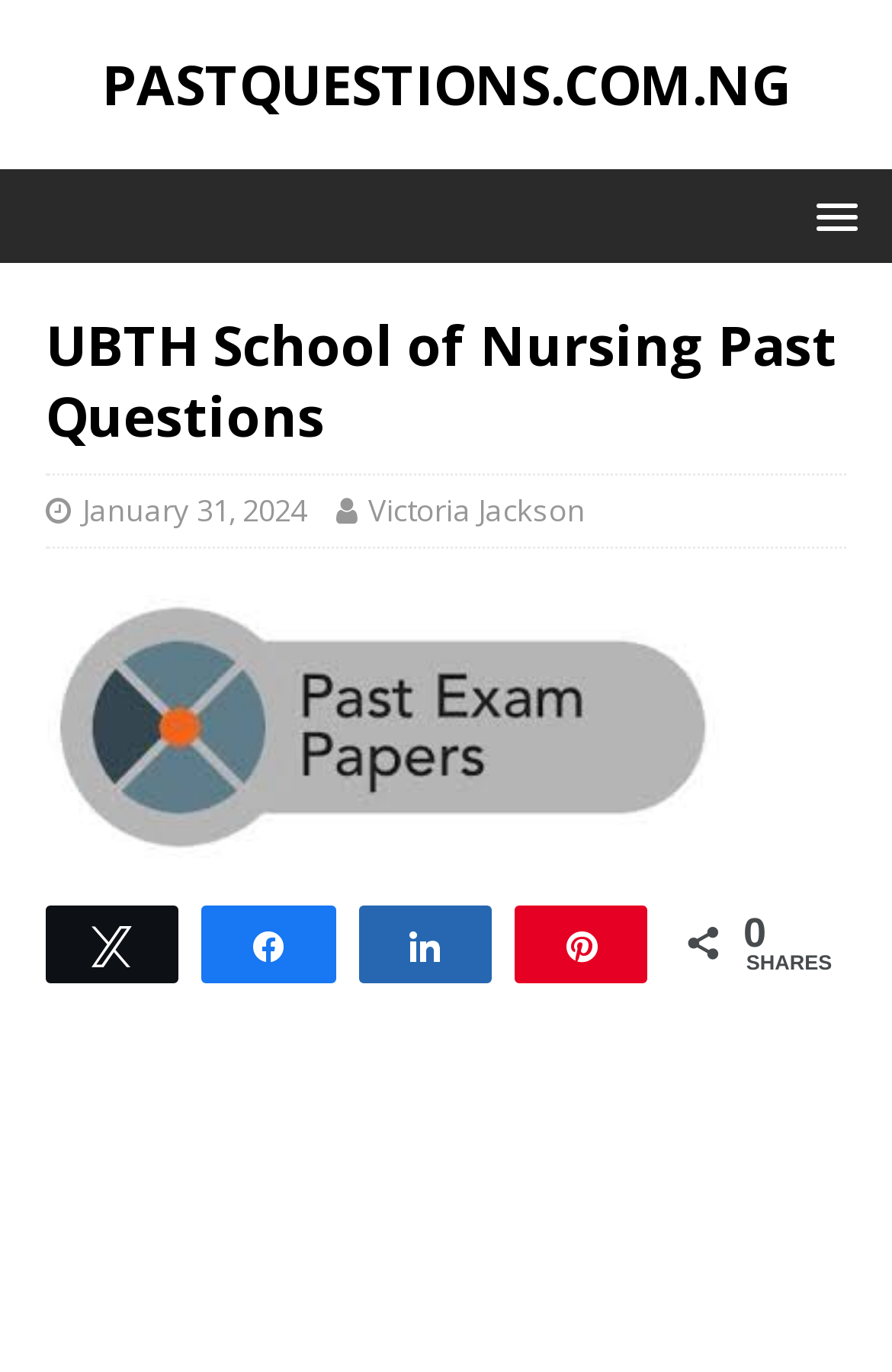What is the name of the past question paper?
Look at the image and provide a detailed response to the question.

The name of the past question paper can be found in the image element with the text 'English Past Question 2021' which is a child element of the figure element.